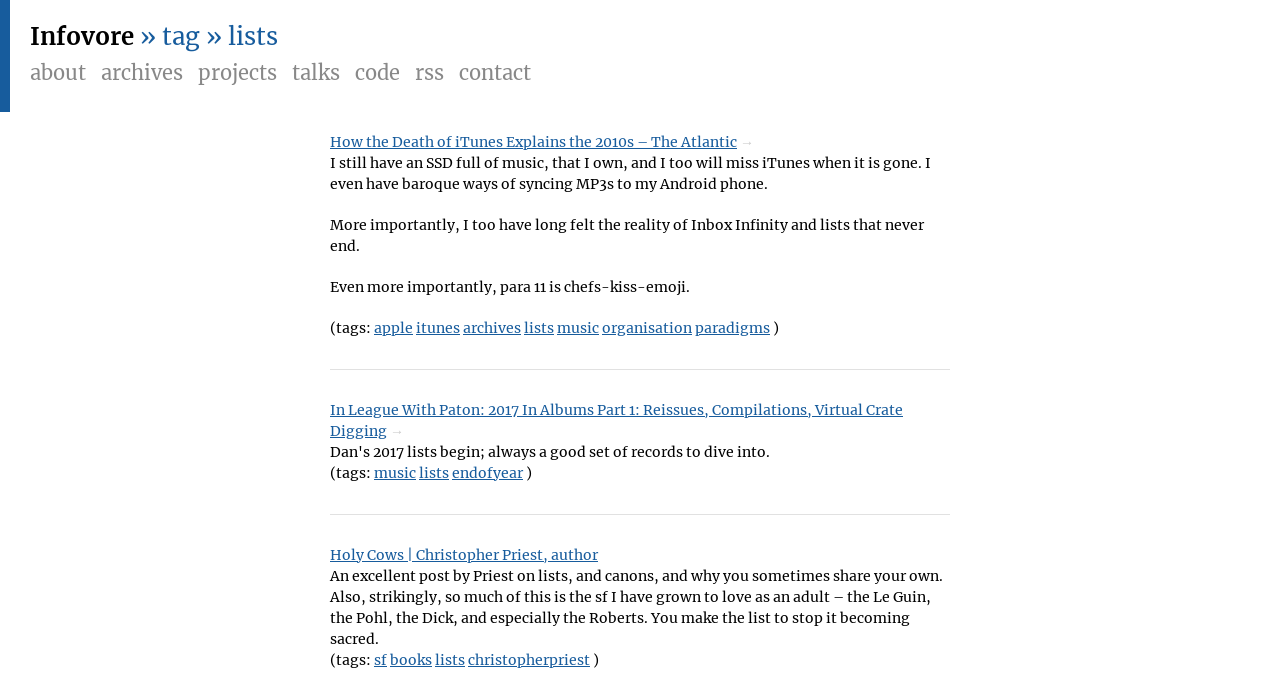Please answer the following question using a single word or phrase: What is the last tag of the last article?

christopherpriest